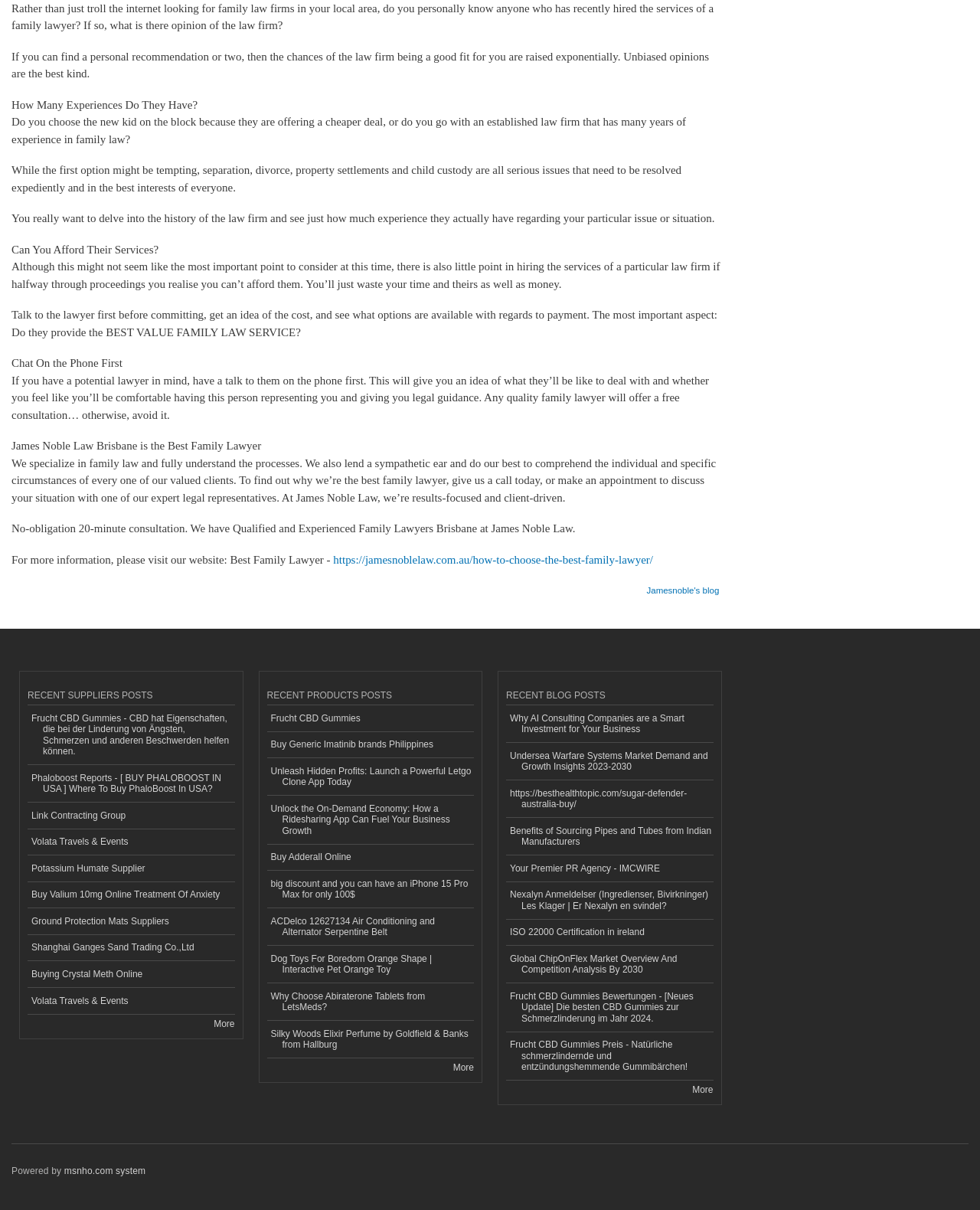Show the bounding box coordinates for the HTML element as described: "msnho.com system".

[0.065, 0.963, 0.149, 0.972]